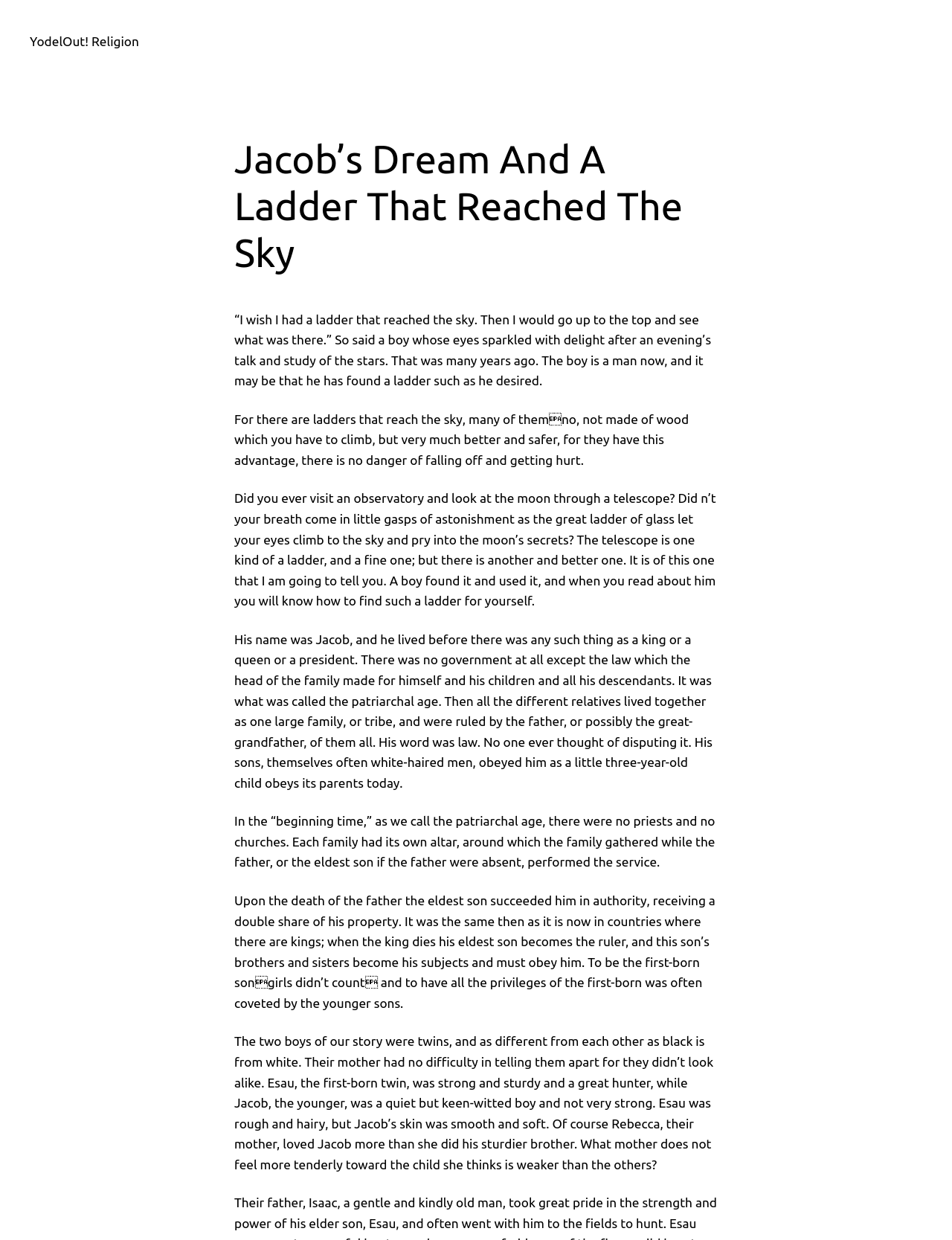Please respond to the question with a concise word or phrase:
What is the occupation of Esau?

Hunter